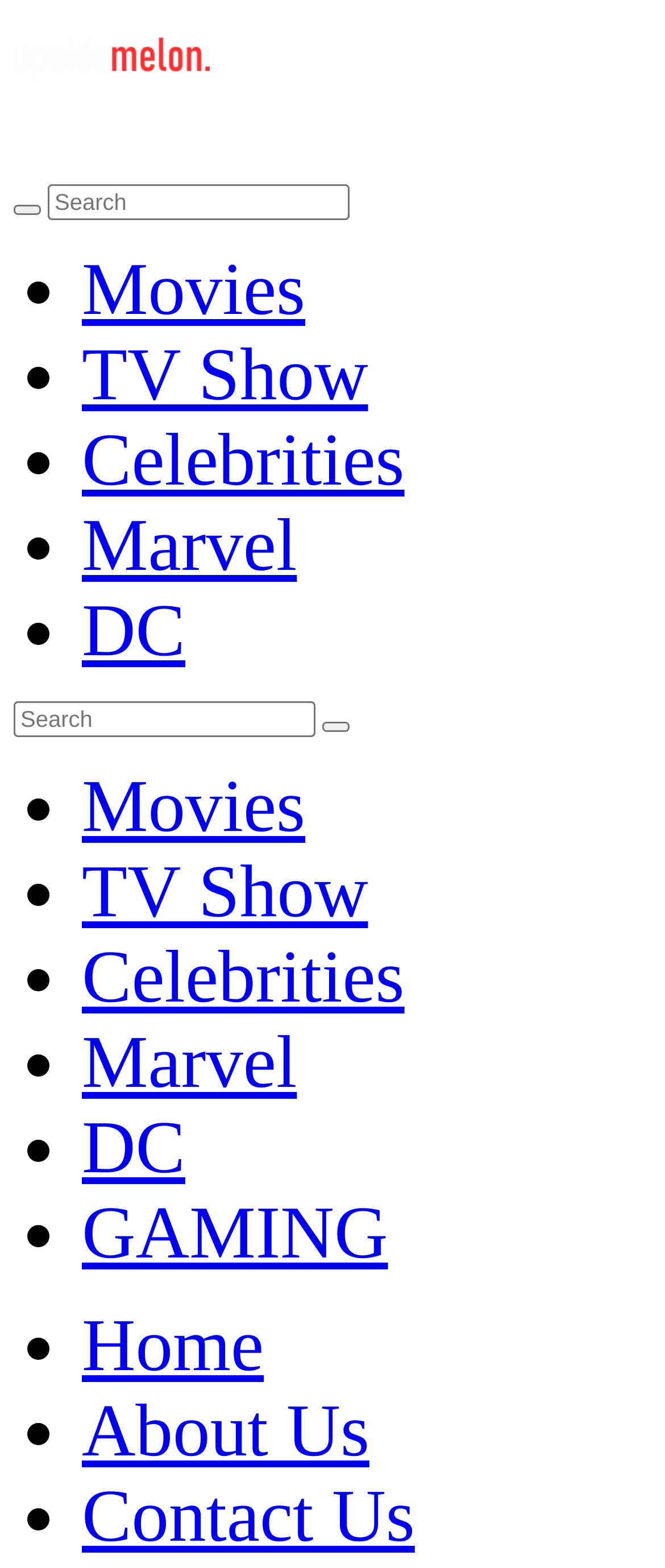What is the logo of the website?
Using the visual information, reply with a single word or short phrase.

Upside Melon Logo